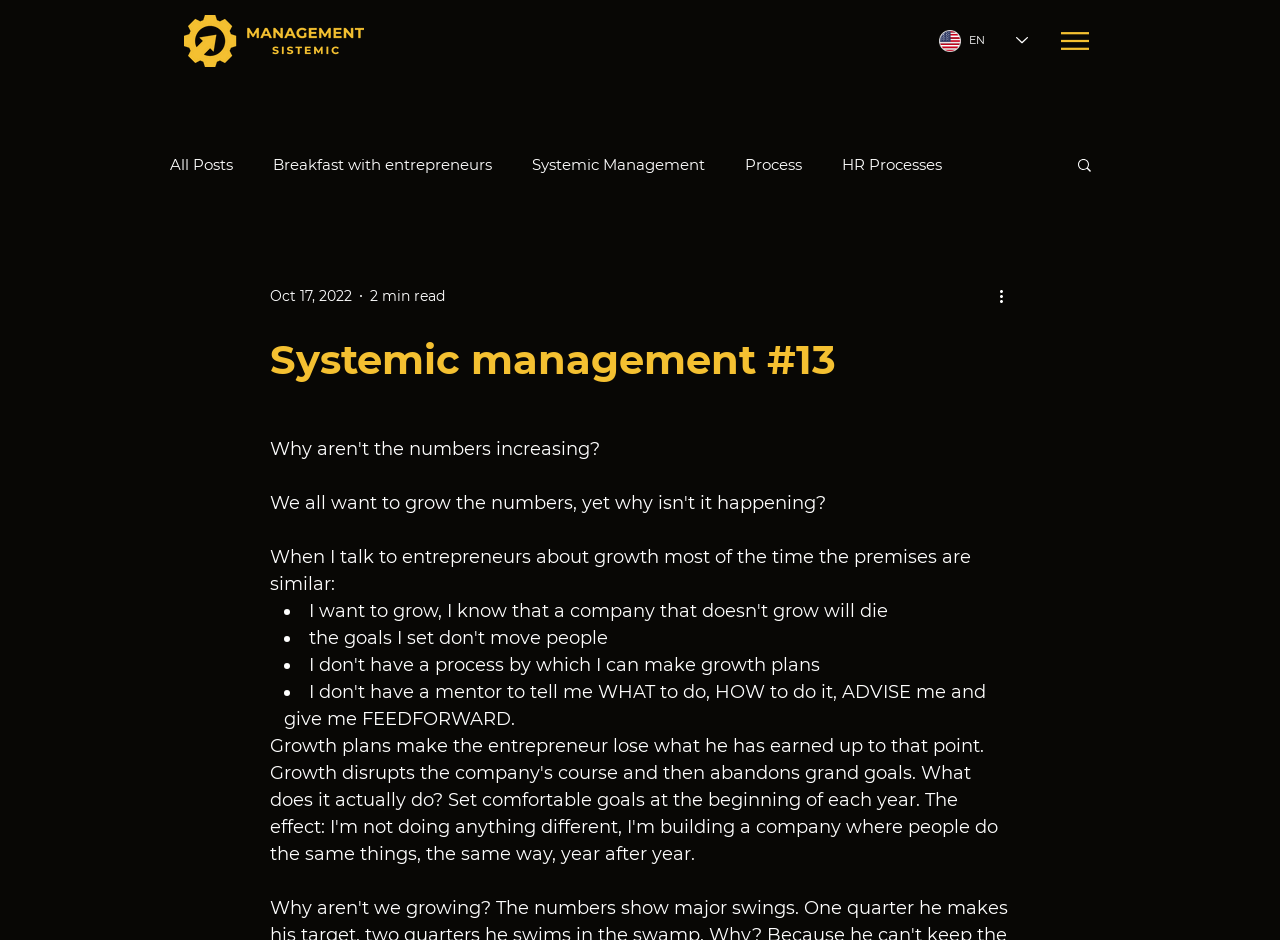Produce a meticulous description of the webpage.

This webpage appears to be a blog post titled "Systemic management #13". At the top of the page, there is a small iframe on the right side, likely displaying visitor analytics. Below it, there is a picture, "Picture1.png", taking up about a quarter of the page width. To the right of the picture, there is a language selector dropdown menu with the current selection being "English" (denoted by "EN").

On the top-right corner, there is a button with no label. Below it, there is a navigation menu labeled "blog" with five links: "All Posts", "Breakfast with entrepreneurs", "Systemic Management", "Process", and "HR Processes". Next to the navigation menu, there is a search button with a magnifying glass icon.

The main content of the page starts with a date "Oct 17, 2022" and a reading time "2 min read" on the left side. Below it, there is a heading "Systemic management #13" followed by a paragraph of text that starts with "When I talk to entrepreneurs about growth most of the time the premises are similar:". The paragraph is divided into four bullet points, each marked with a "•" symbol.